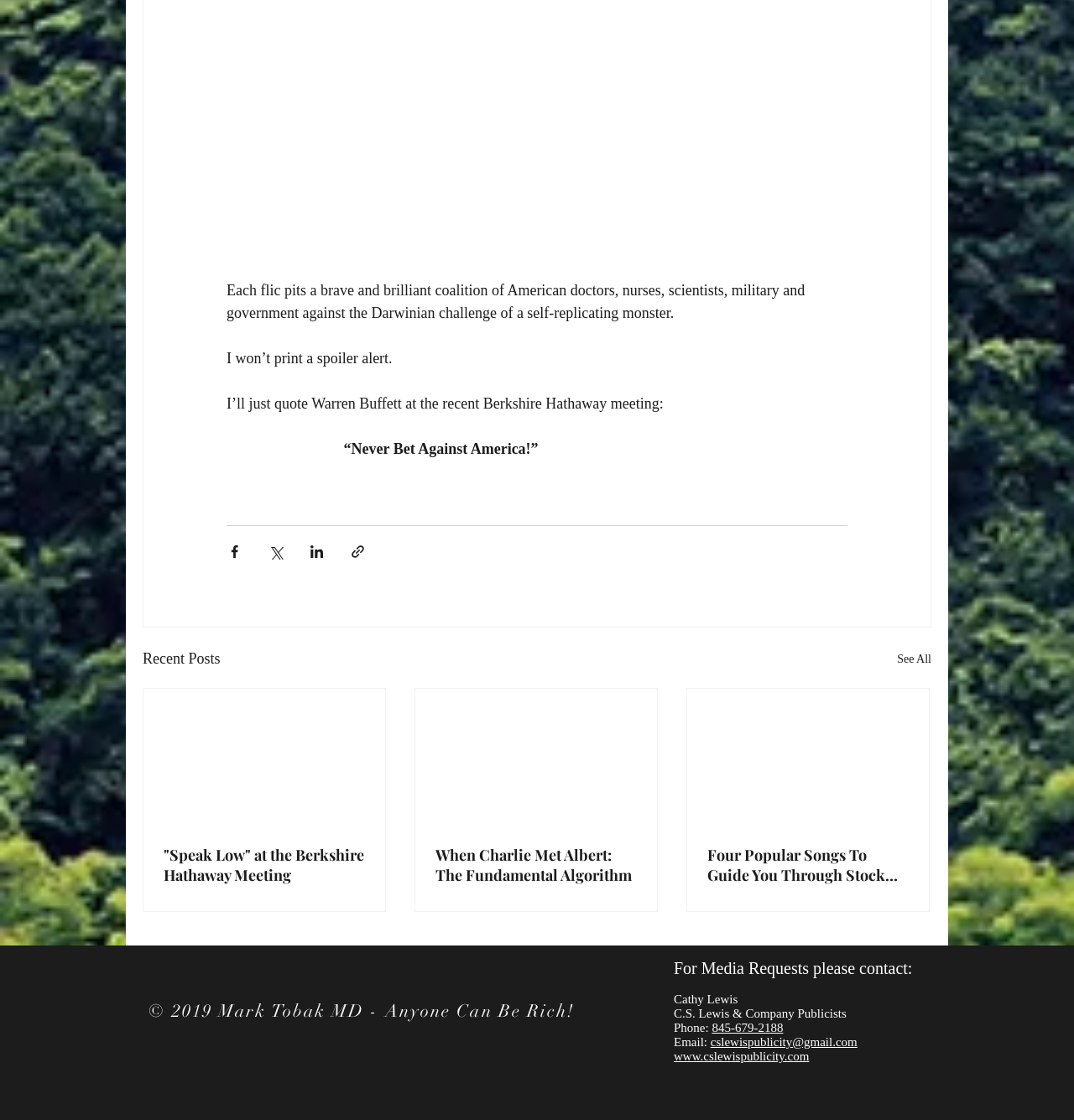Extract the bounding box coordinates of the UI element described: "See All". Provide the coordinates in the format [left, top, right, bottom] with values ranging from 0 to 1.

[0.835, 0.578, 0.867, 0.599]